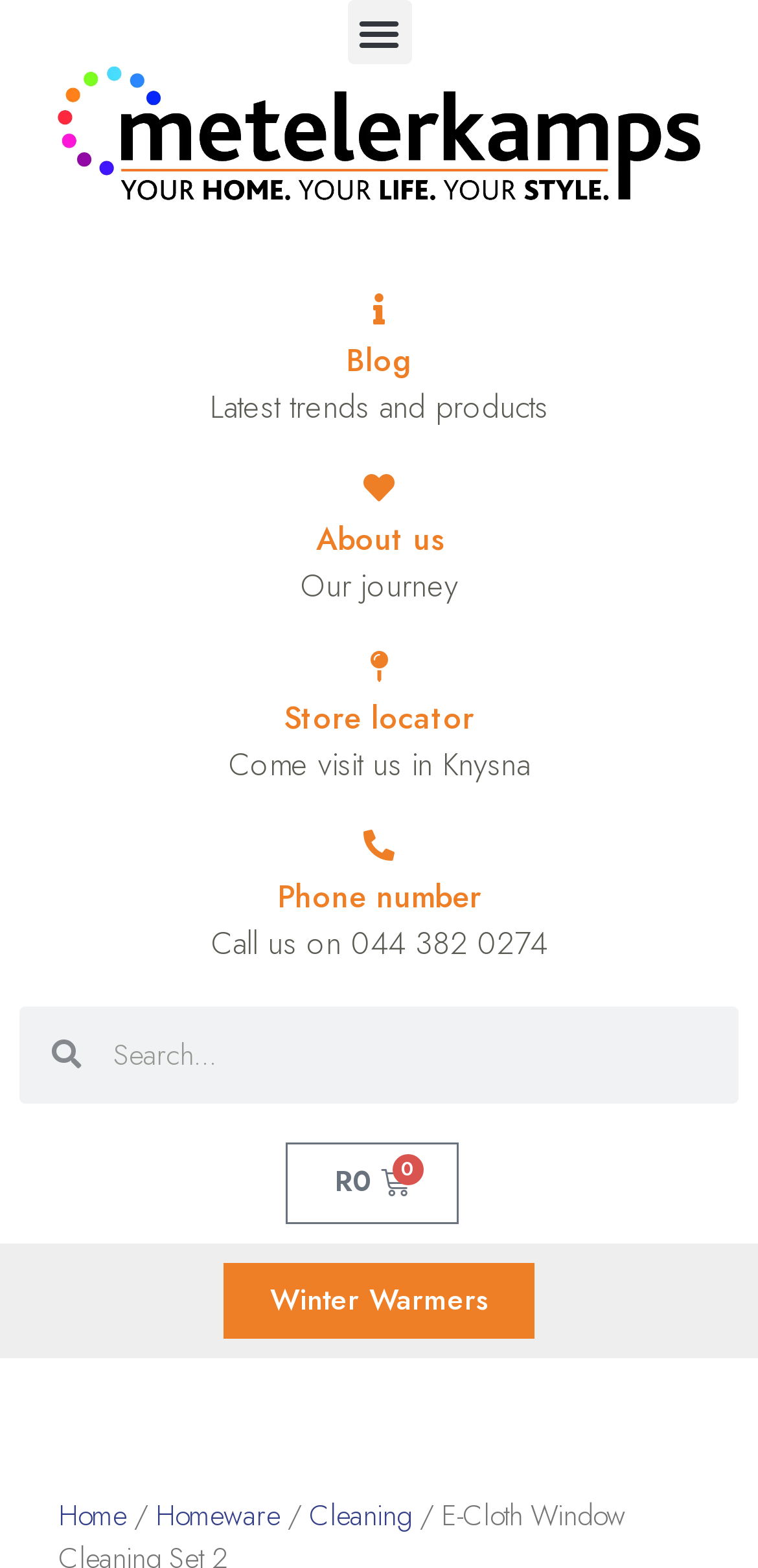What is the category of the link 'Winter Warmers'?
Your answer should be a single word or phrase derived from the screenshot.

Homeware